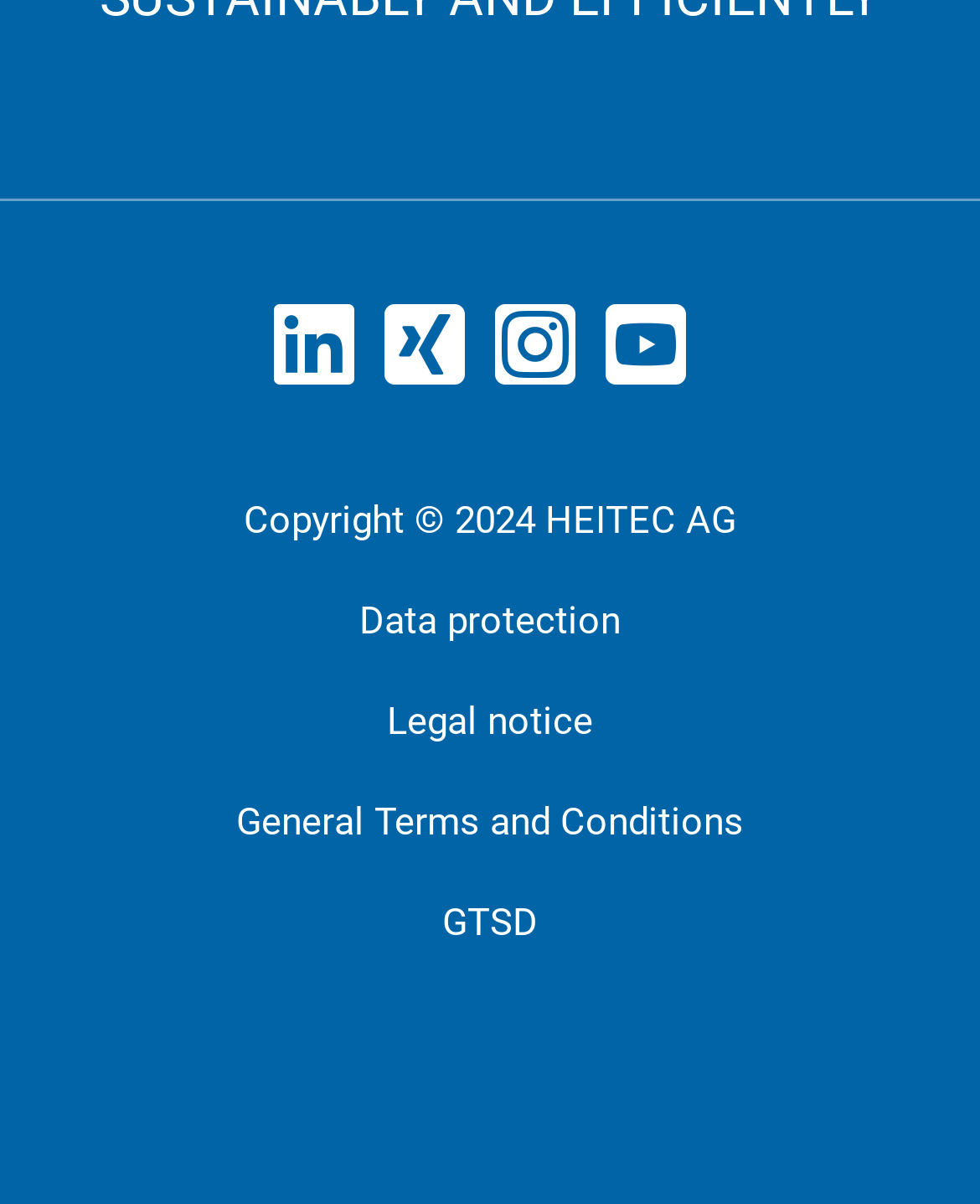Locate the bounding box coordinates of the element I should click to achieve the following instruction: "click the first icon".

[0.279, 0.279, 0.382, 0.317]